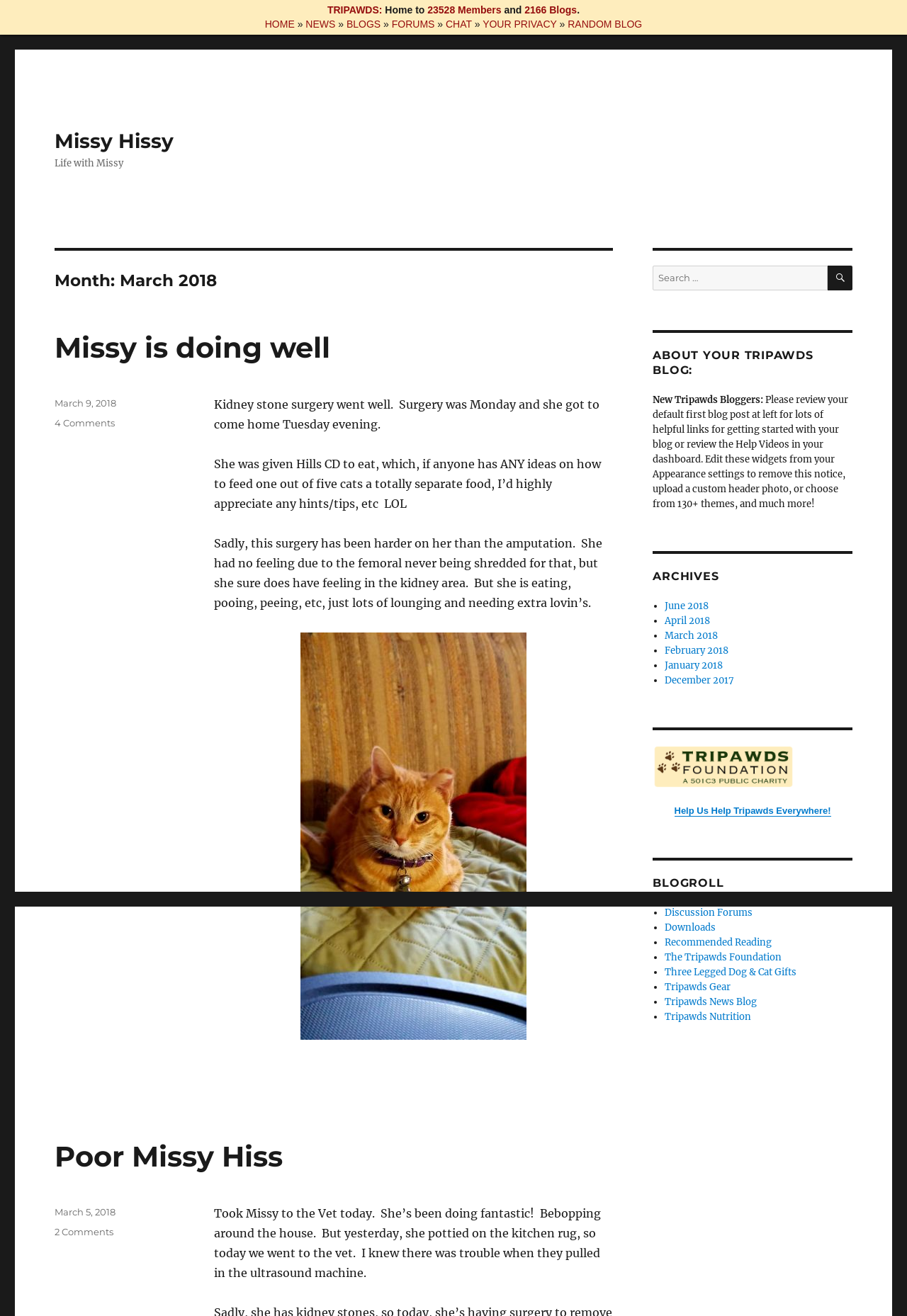Determine the bounding box for the HTML element described here: "Tripawds News Blog". The coordinates should be given as [left, top, right, bottom] with each number being a float between 0 and 1.

[0.733, 0.757, 0.834, 0.766]